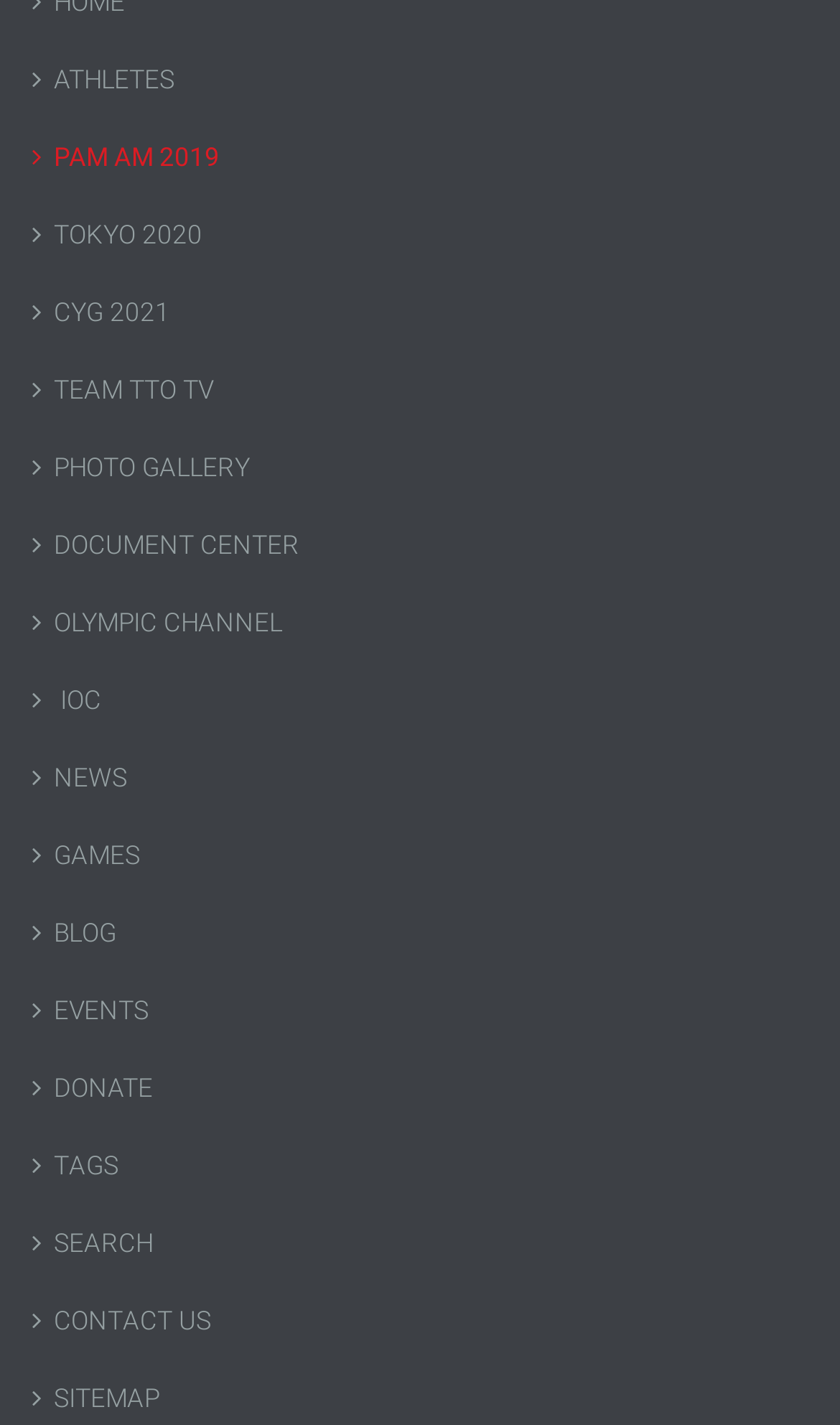Identify the bounding box for the described UI element: "BLOG".

[0.038, 0.628, 0.962, 0.682]